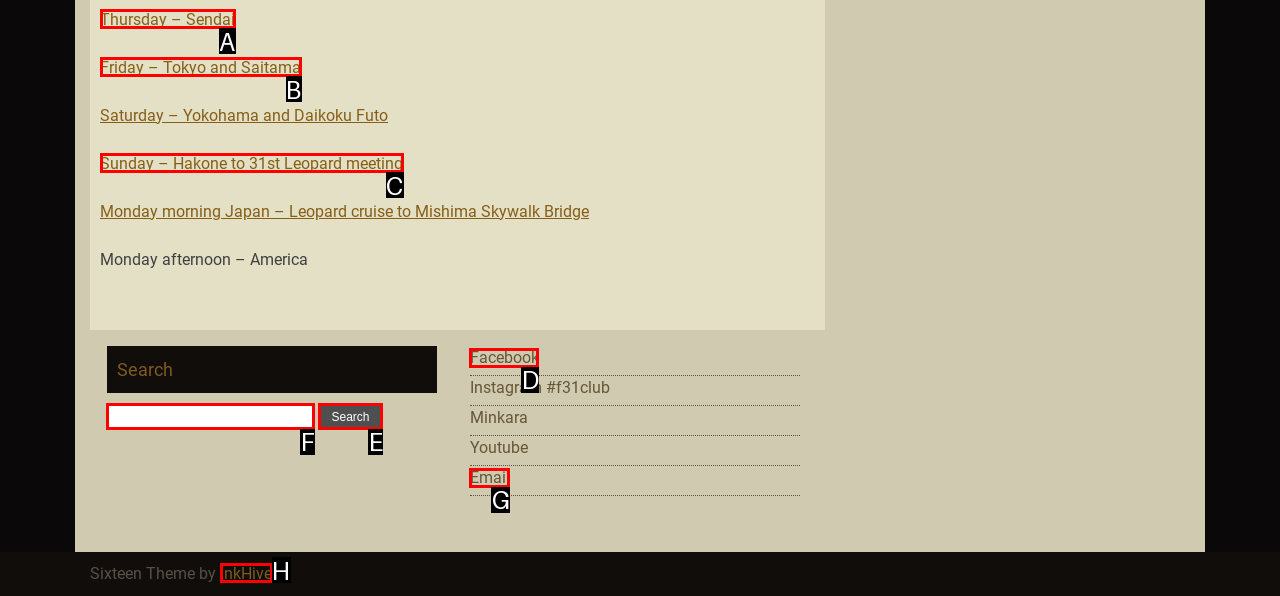Decide which UI element to click to accomplish the task: Visit Facebook page
Respond with the corresponding option letter.

D